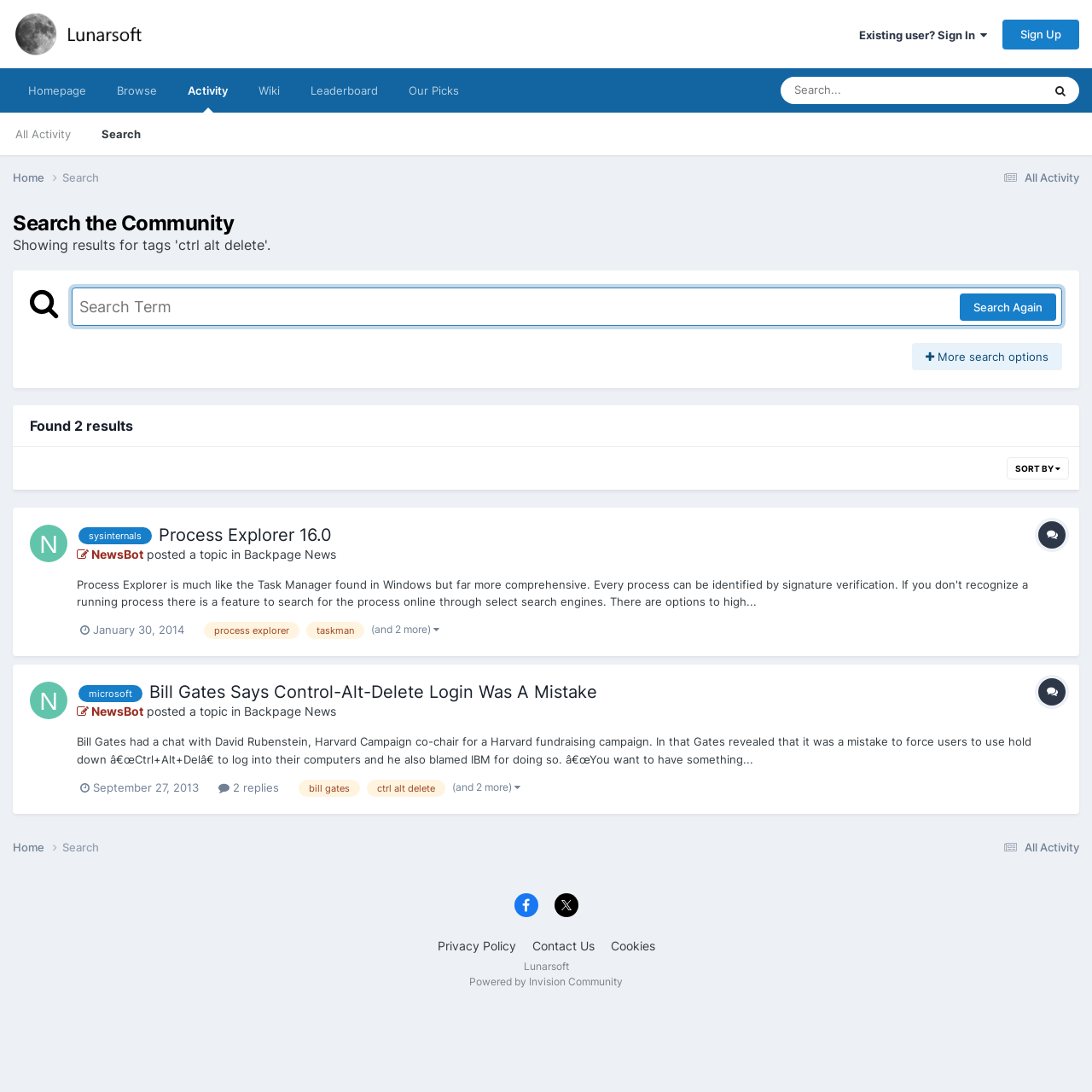Please identify the bounding box coordinates of the element I should click to complete this instruction: 'contact us'. The coordinates should be given as four float numbers between 0 and 1, like this: [left, top, right, bottom].

None